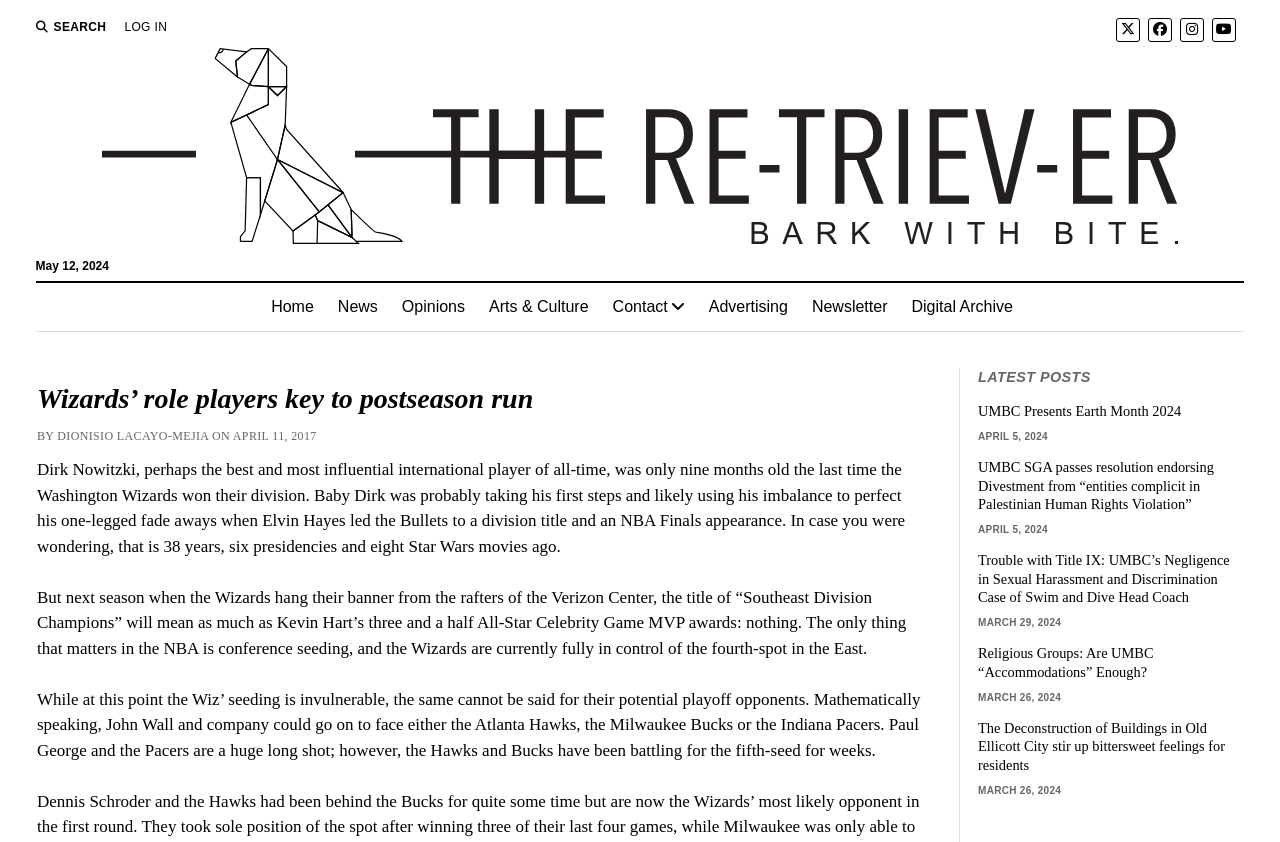From the webpage screenshot, identify the region described by alt="The Retriever". Provide the bounding box coordinates as (top-left x, top-left y, bottom-right x, bottom-right y), with each value being a floating point number between 0 and 1.

[0.08, 0.249, 0.92, 0.299]